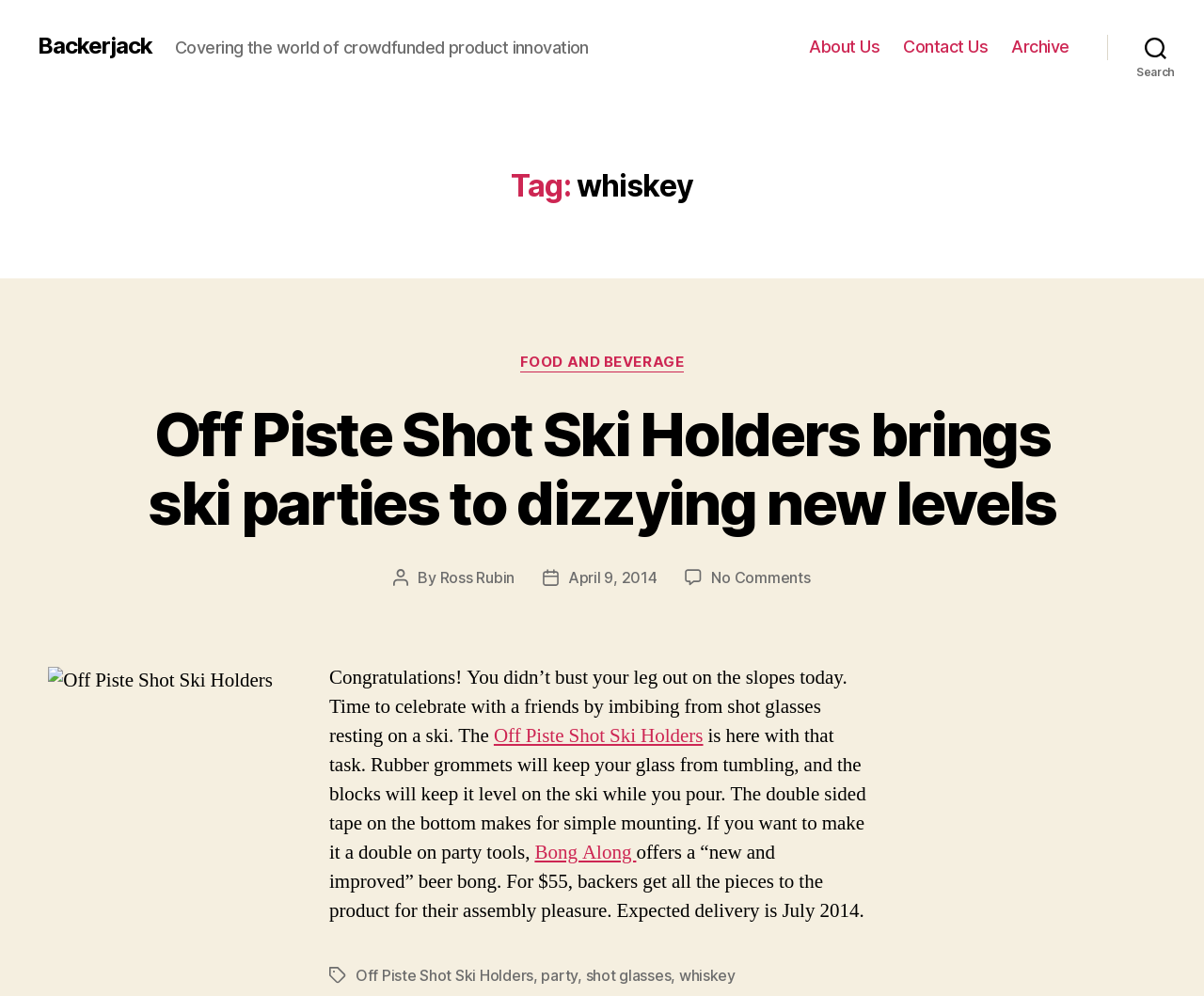Please answer the following question using a single word or phrase: 
What is the category of the product?

FOOD AND BEVERAGE